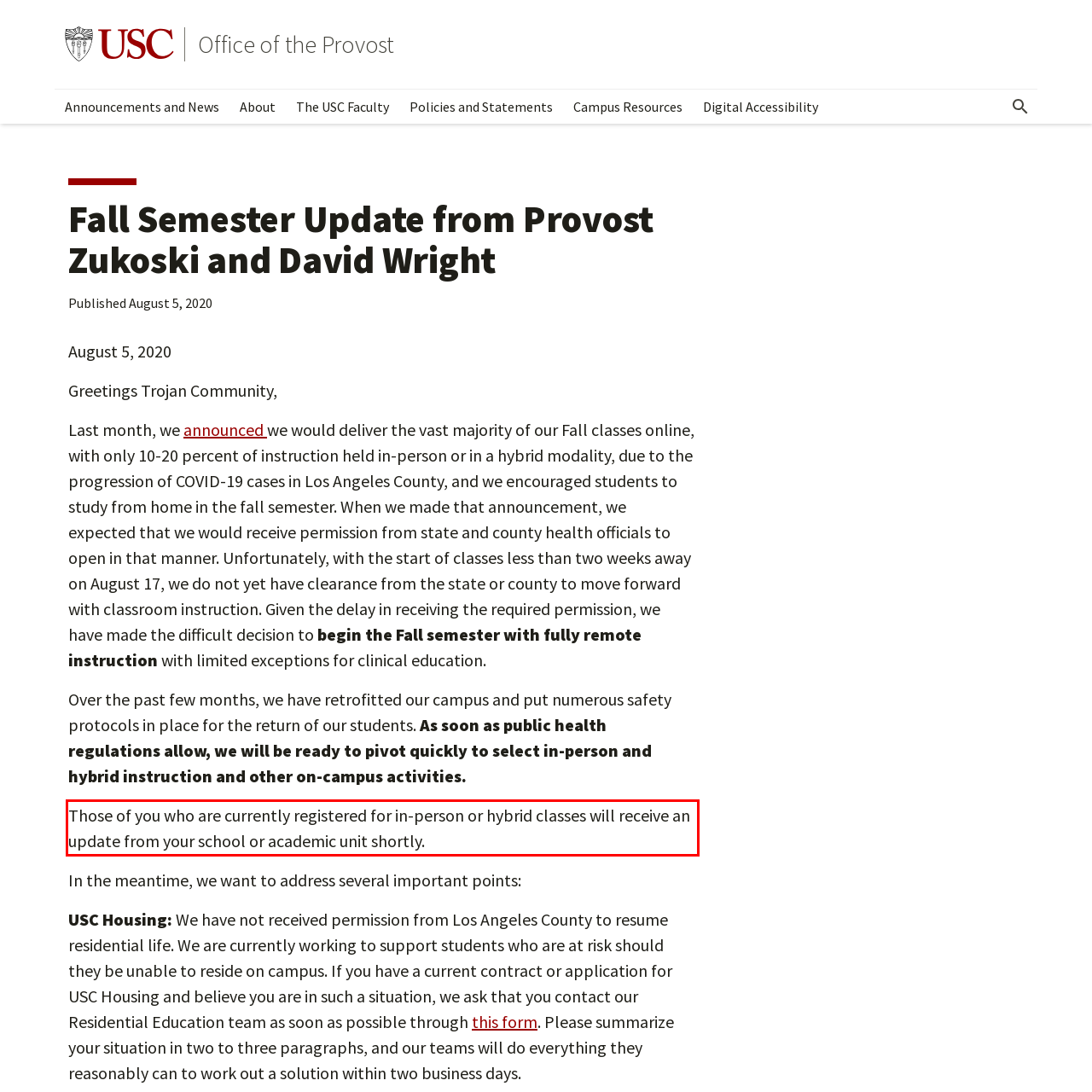Examine the webpage screenshot, find the red bounding box, and extract the text content within this marked area.

Those of you who are currently registered for in-person or hybrid classes will receive an update from your school or academic unit shortly.